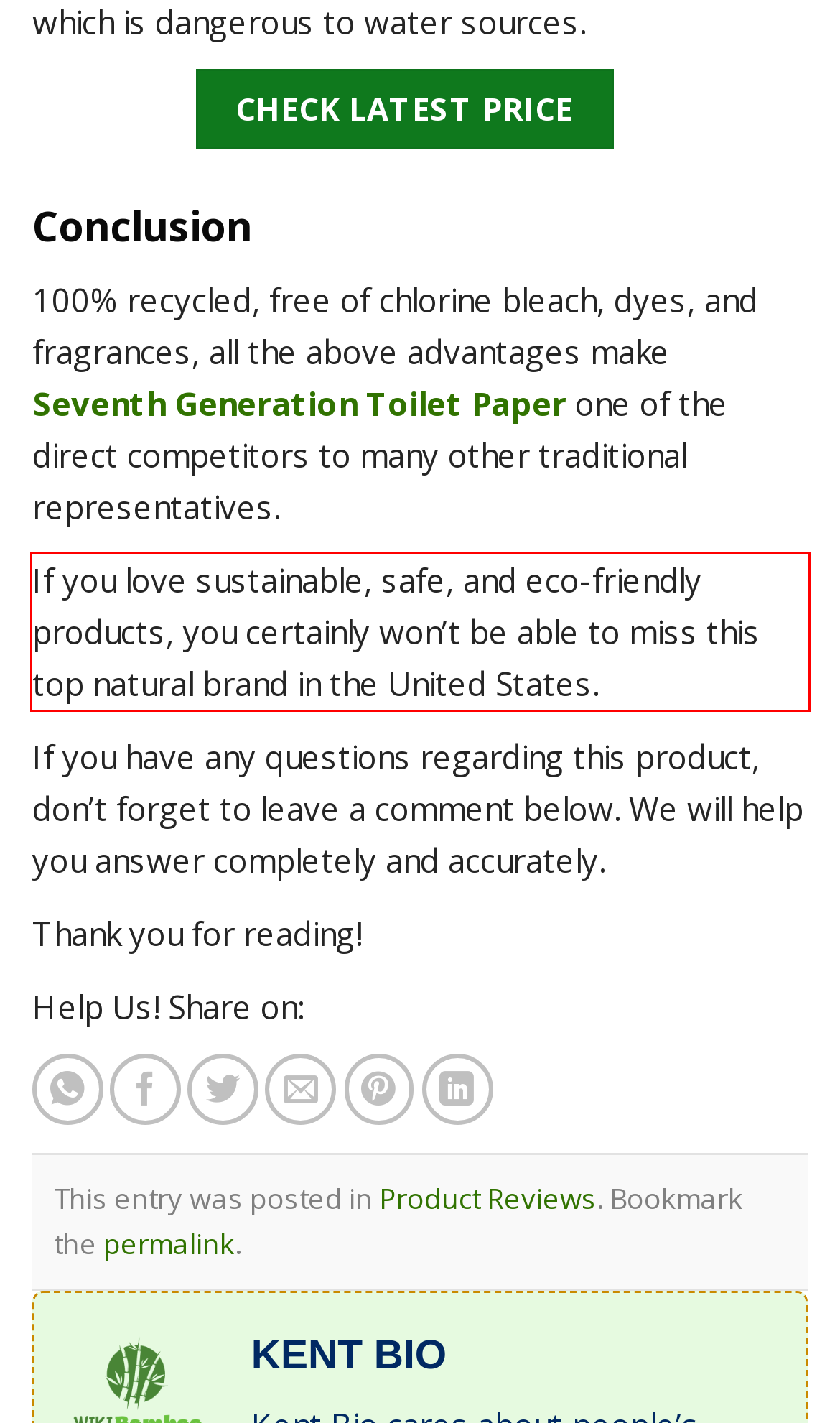You are provided with a webpage screenshot that includes a red rectangle bounding box. Extract the text content from within the bounding box using OCR.

If you love sustainable, safe, and eco-friendly products, you certainly won’t be able to miss this top natural brand in the United States.